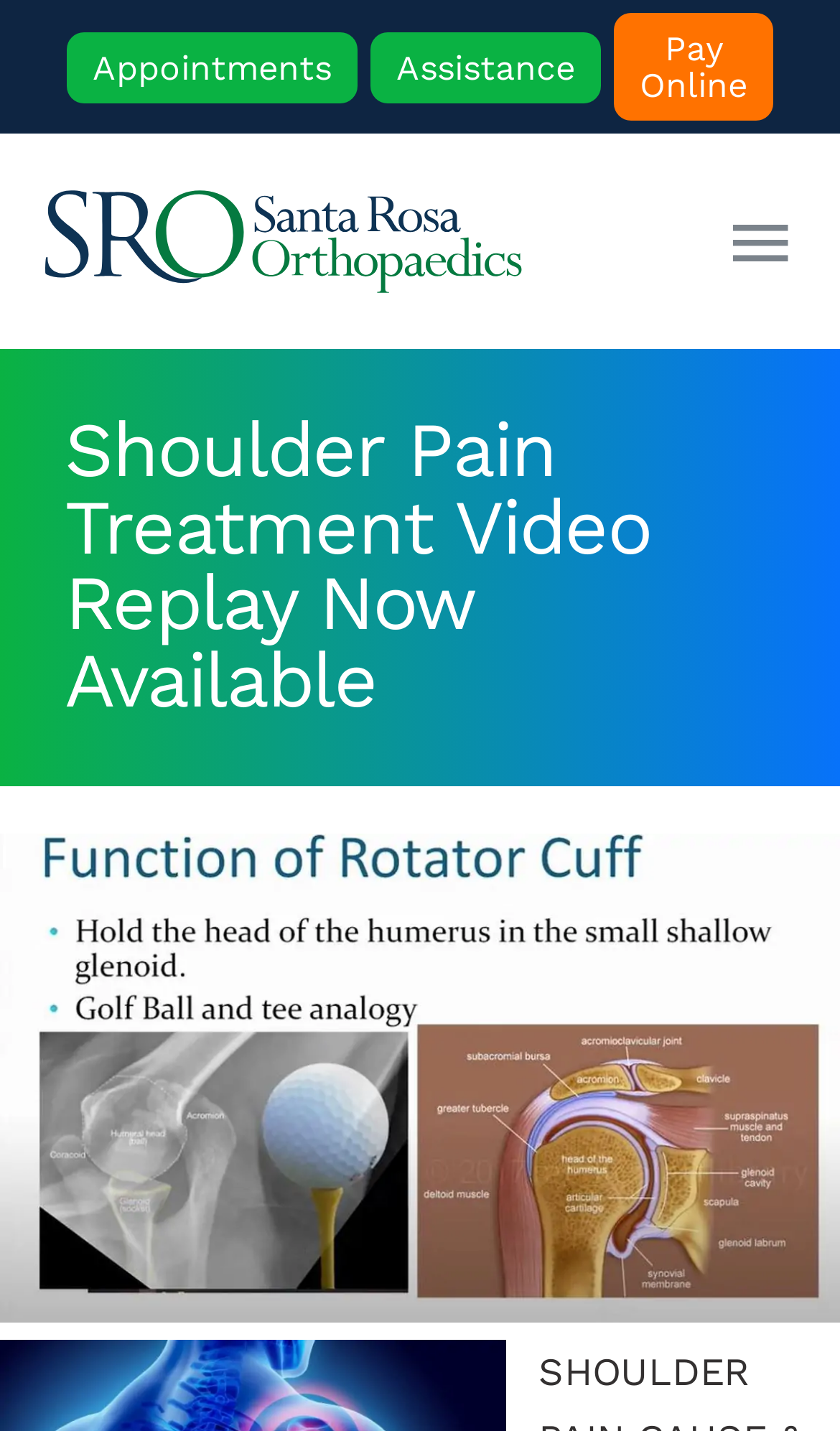What is the name of the orthopaedics organization?
Using the details from the image, give an elaborate explanation to answer the question.

I found the answer by looking at the link with the text 'Santa Rosa Orthopaedics' which is located at the top of the webpage, and it is also accompanied by an image with the text 'SRO Home'.